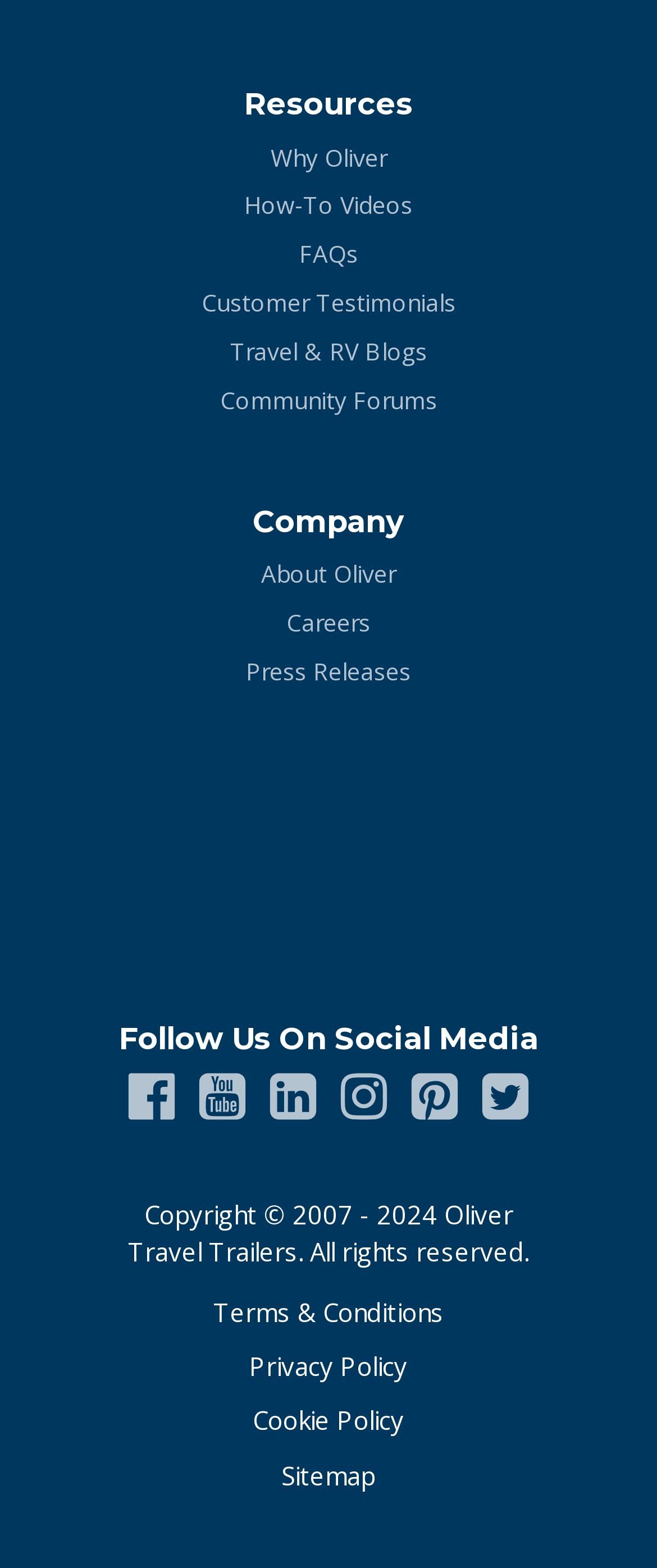Please identify the bounding box coordinates of the element that needs to be clicked to perform the following instruction: "Explore the Community Forums".

[0.335, 0.245, 0.665, 0.268]